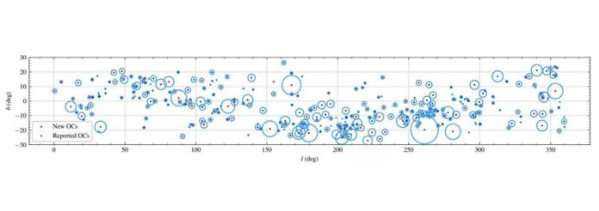What is the shape used to indicate the angular size of the half-number radius?
We need a detailed and meticulous answer to the question.

The blue circles depicted in the scatter plot indicate the angular size of the half-number radius for each cluster, providing a visual representation of the cluster's size.